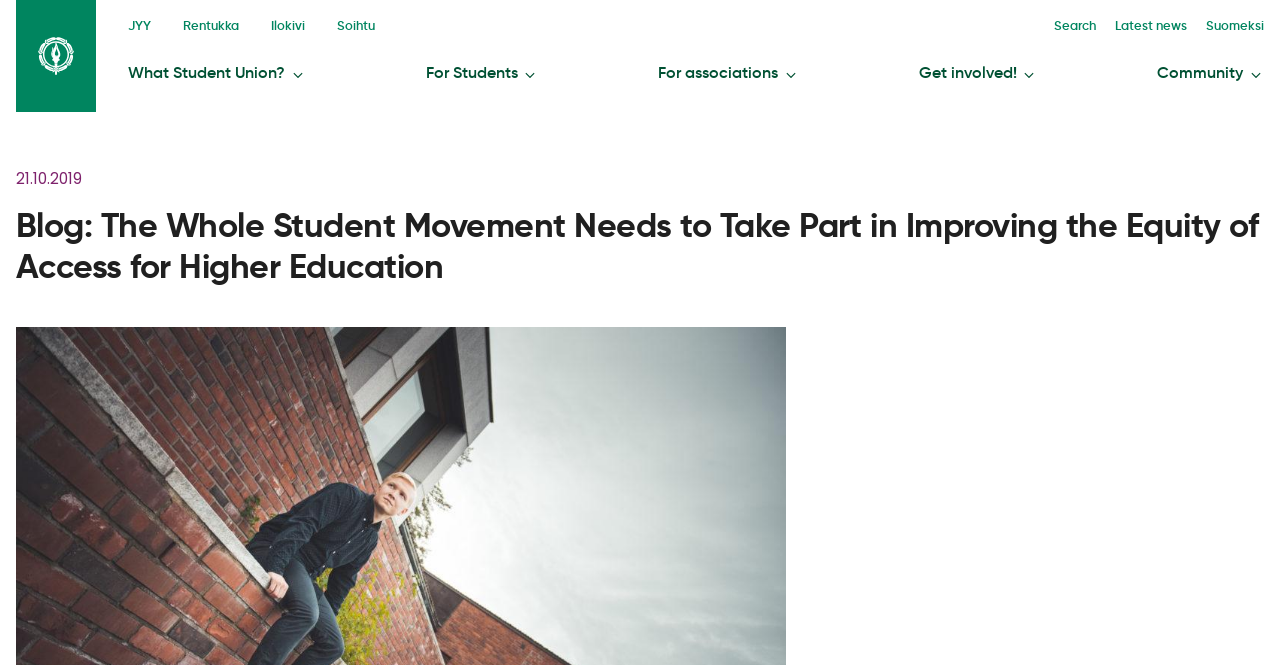Give a short answer using one word or phrase for the question:
How many navigation sections are there?

3